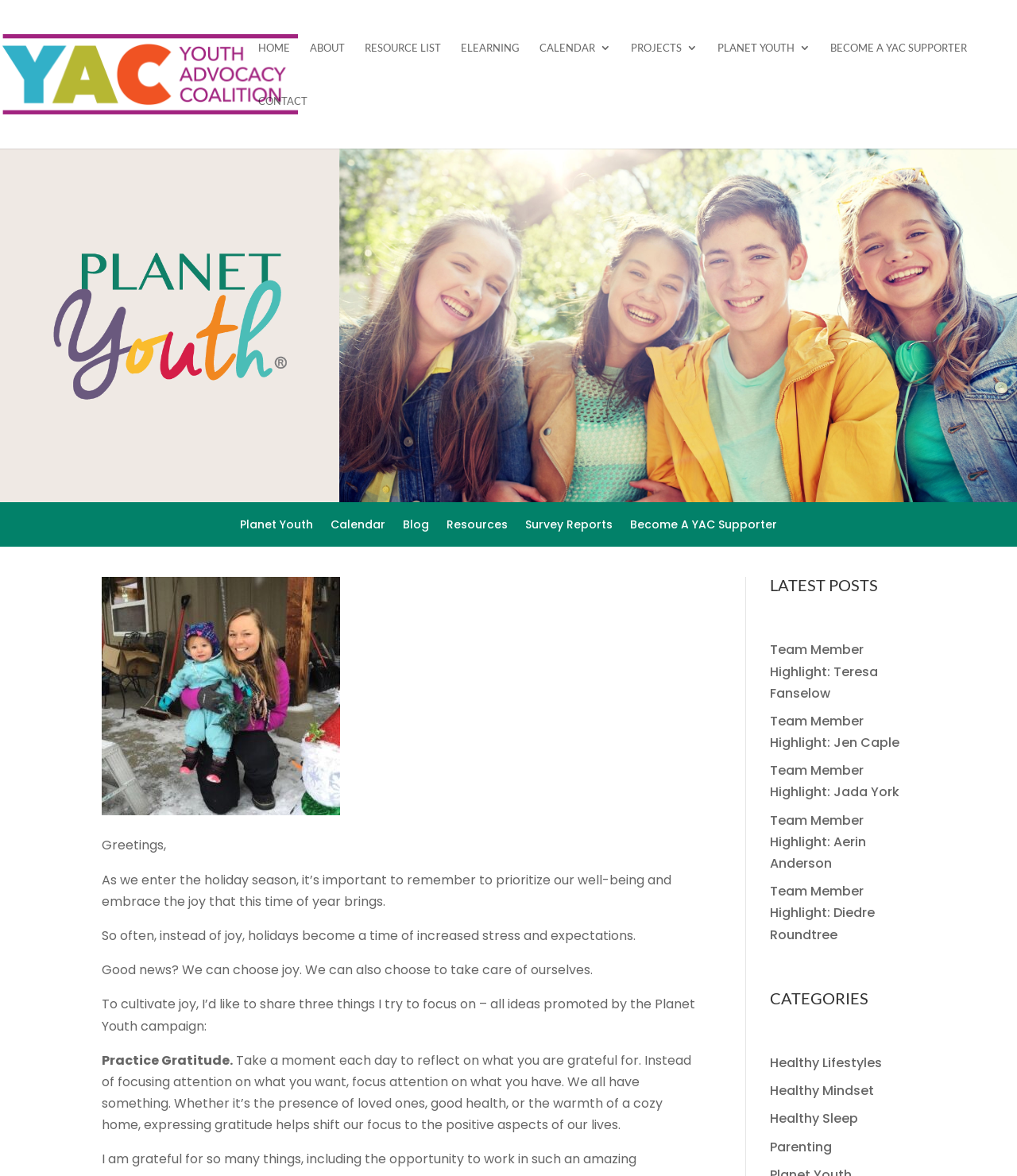Construct a comprehensive caption that outlines the webpage's structure and content.

The webpage is about cultivating joy and well-being, specifically during the holiday season. At the top, there is a logo of the Youth Advocacy Coalition, accompanied by a link to the organization's homepage. Below the logo, there is a navigation menu with links to various sections, including HOME, ABOUT, RESOURCE LIST, ELEARNING, CALENDAR, PROJECTS, PLANET YOUTH, BECOME A YAC SUPPORTER, and CONTACT.

The main content of the page is a blog post that discusses the importance of prioritizing well-being during the holidays. The post is divided into several paragraphs, with headings and subheadings. The author reflects on how the holiday season can be a time of increased stress and expectations, but emphasizes that we can choose to focus on joy and self-care instead.

The post highlights three key ideas for cultivating joy, promoted by the Planet Youth campaign. These ideas are presented in separate paragraphs, with headings and descriptive text. The first idea is to practice gratitude, which involves taking a moment each day to reflect on what you are thankful for. The second and third ideas are not explicitly stated, but are likely related to the theme of self-care and joy.

Below the main content, there are two sections: LATEST POSTS and CATEGORIES. The LATEST POSTS section features links to five different blog posts, each highlighting a team member of the Youth Advocacy Coalition. The CATEGORIES section lists four categories: Healthy Lifestyles, Healthy Mindset, Healthy Sleep, and Parenting.

Throughout the page, there are several images, including the Youth Advocacy Coalition logo and an image in the middle of the page that is not explicitly described. The overall layout is clean and easy to navigate, with clear headings and concise text.